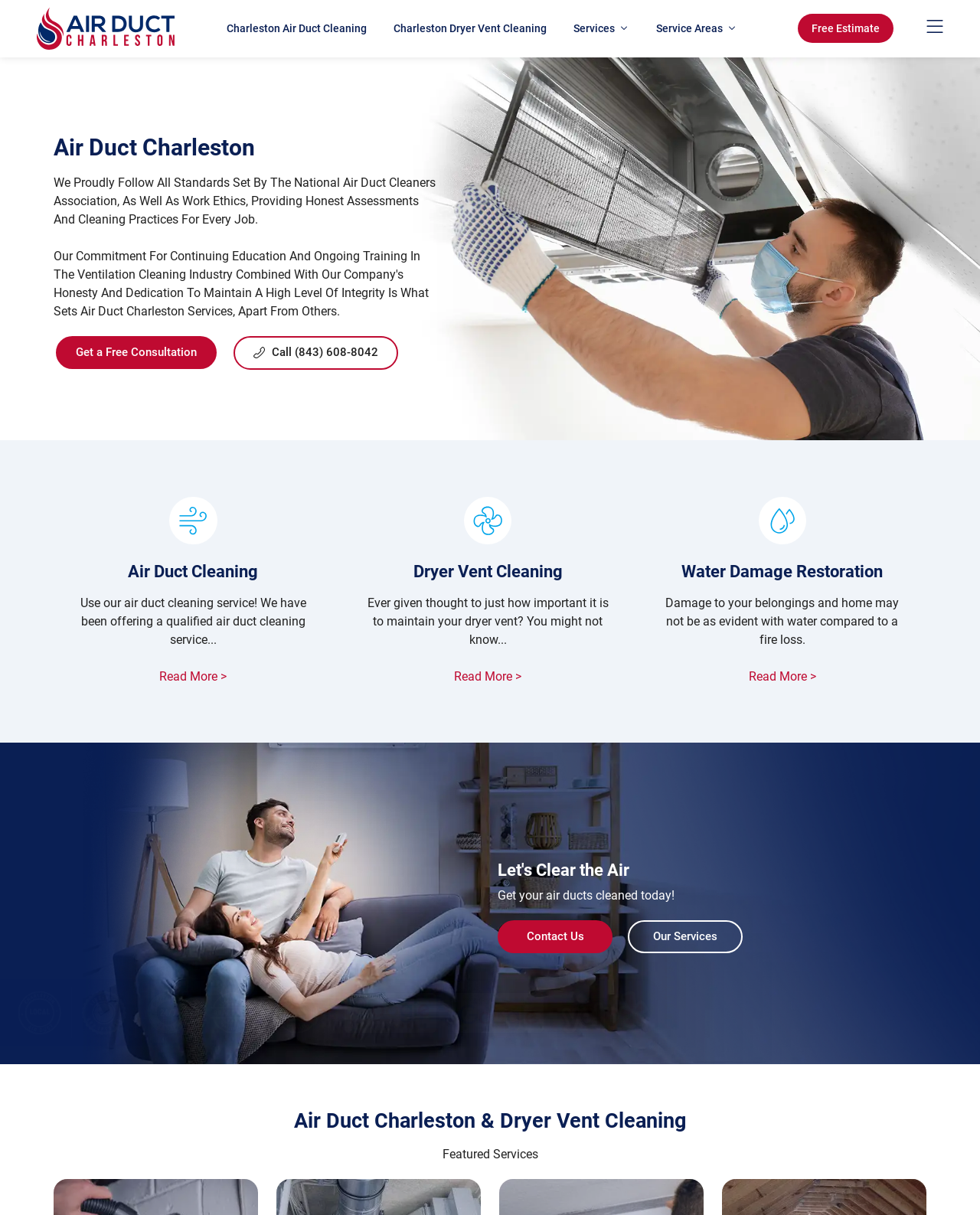What services does the company provide?
Based on the visual details in the image, please answer the question thoroughly.

I found the services provided by the company by looking at the navigation menu at the top of the webpage. The menu has links to 'Charleston Air Duct Cleaning' and 'Charleston Dryer Vent Cleaning', which suggests that the company provides these two services.